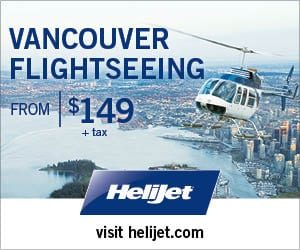What is the mode of transportation featured in the image?
Observe the image and answer the question with a one-word or short phrase response.

Helicopter